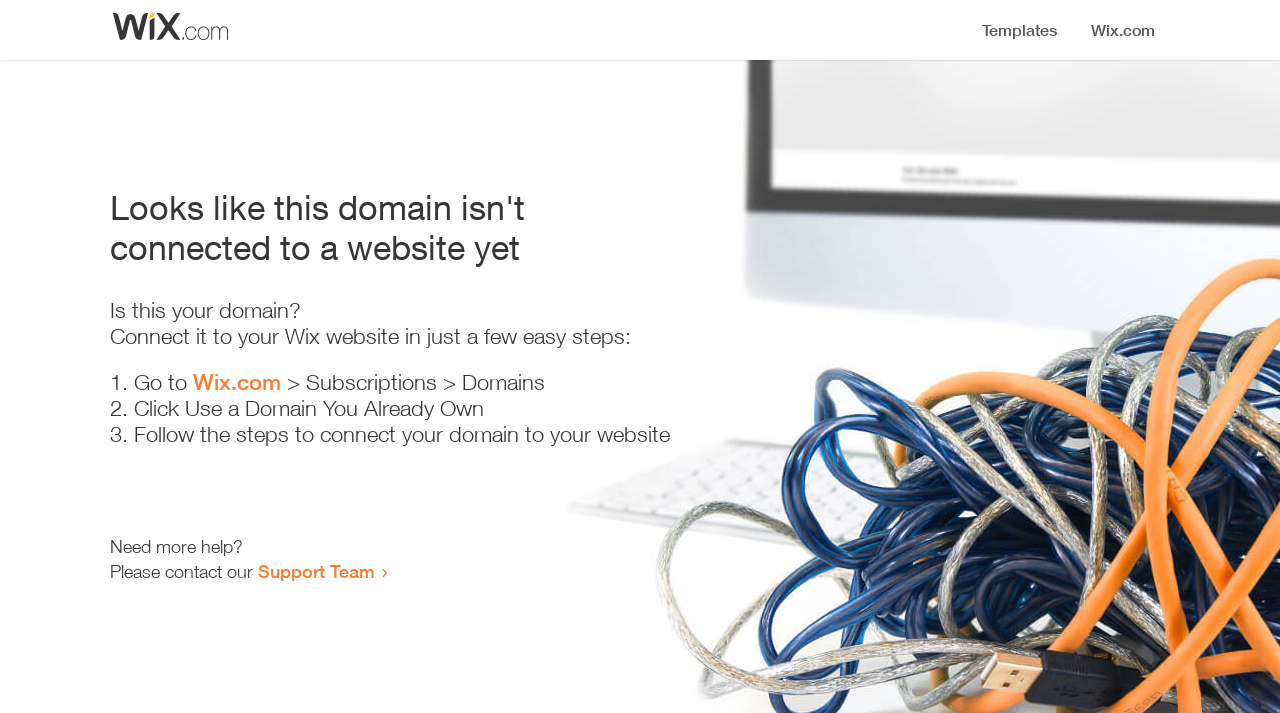Please give a one-word or short phrase response to the following question: 
What is the current status of the domain?

Not connected to a website